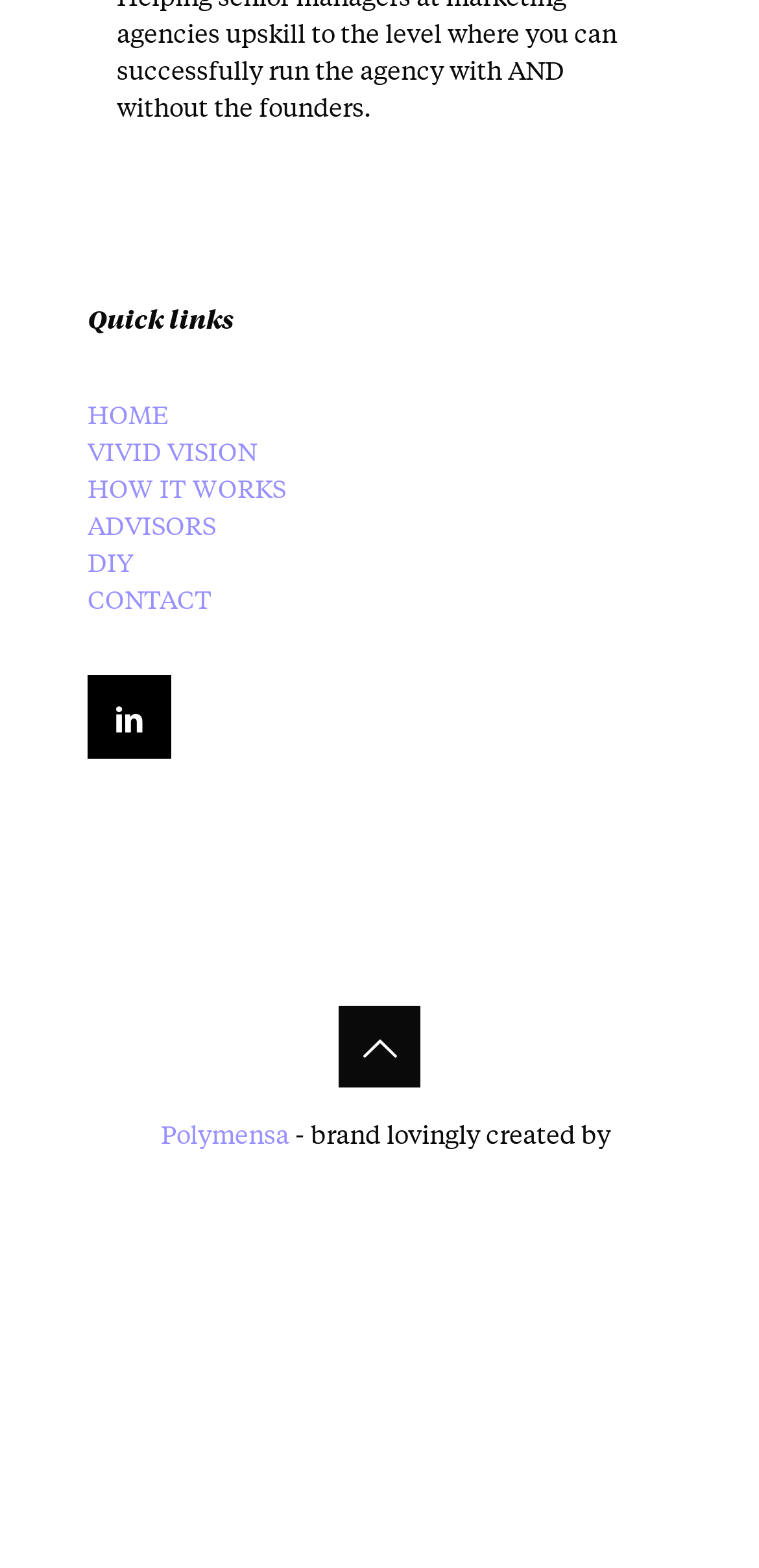Give a one-word or one-phrase response to the question:
What is the first link in the quick links section?

HOME